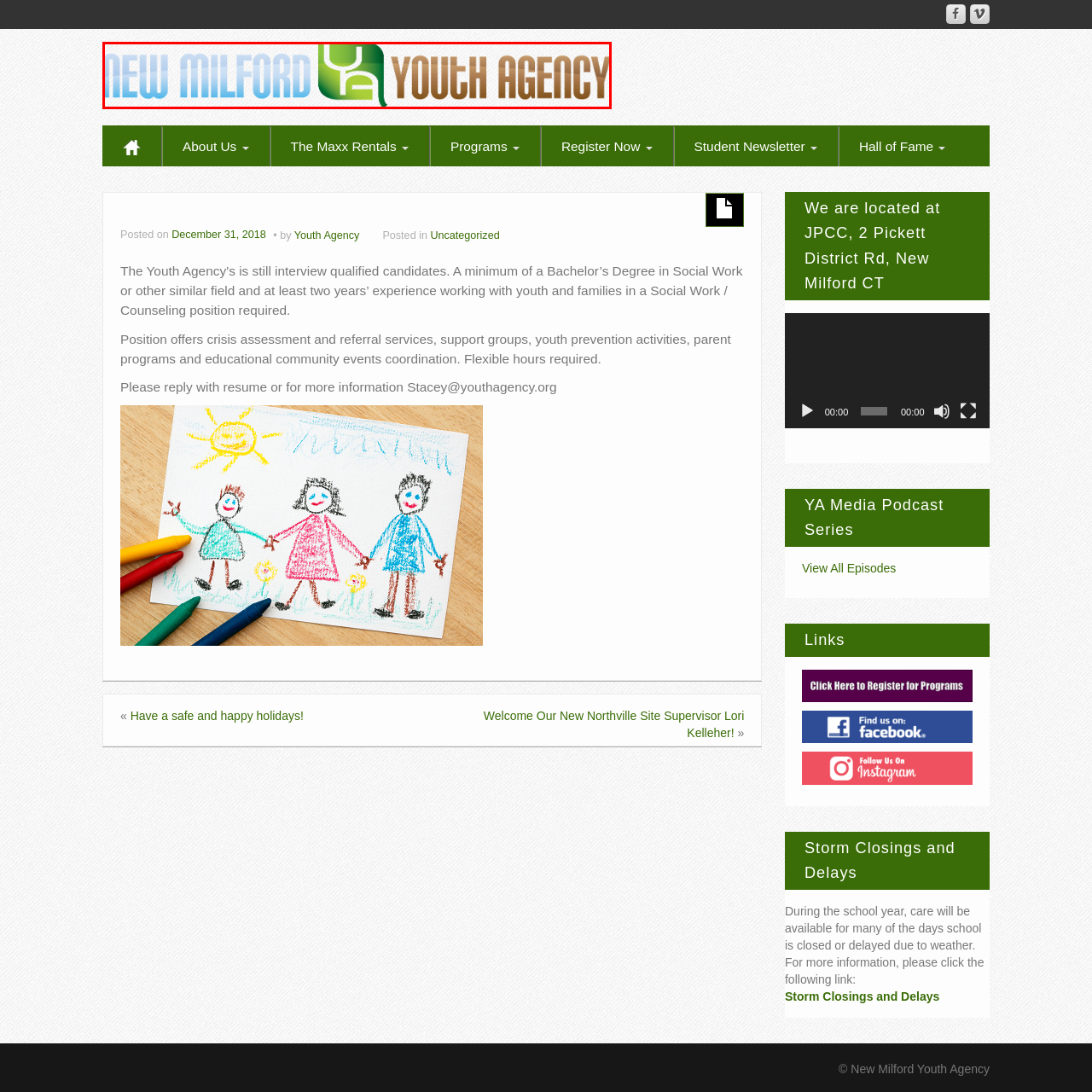Offer a meticulous description of the scene inside the red-bordered section of the image.

This image displays the logo of the New Milford Youth Agency, showcasing a vibrant and modern design. The logo features the words "New Milford" in a light blue font, while "Youth Agency" is presented in a rich brown hue, emphasizing a connection to community and support for youth. A green, stylized icon is incorporated into the design, symbolizing growth and vitality. This branding reflects the agency's mission to provide services and programs aimed at empowering young people and fostering positive development in the New Milford community.